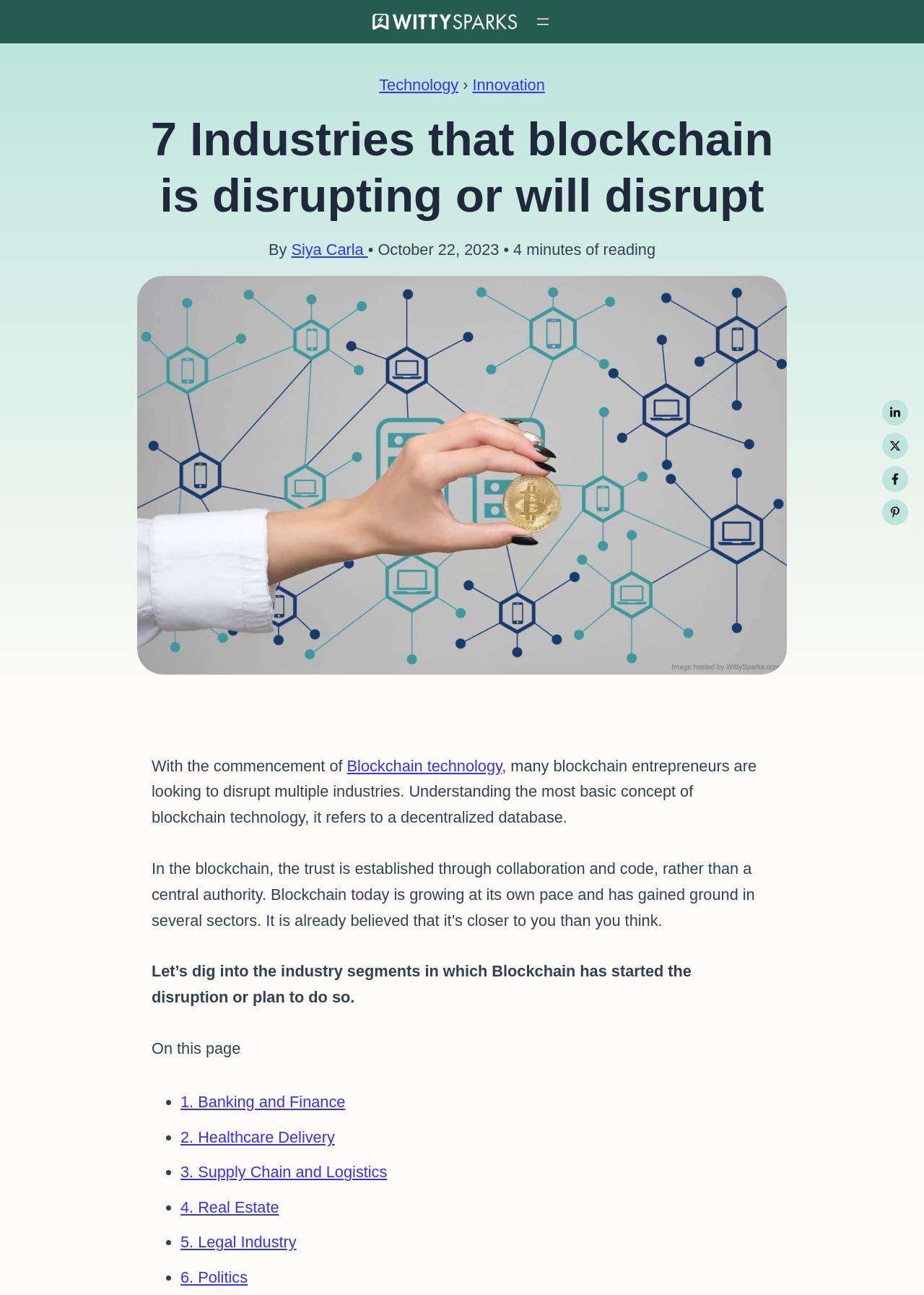What is the name of the website or company?
Answer the question with as much detail as you can, using the image as a reference.

The name of the website or company can be found in the top-left corner of the page, which is the logo with the text 'WittySparks Logo White'.